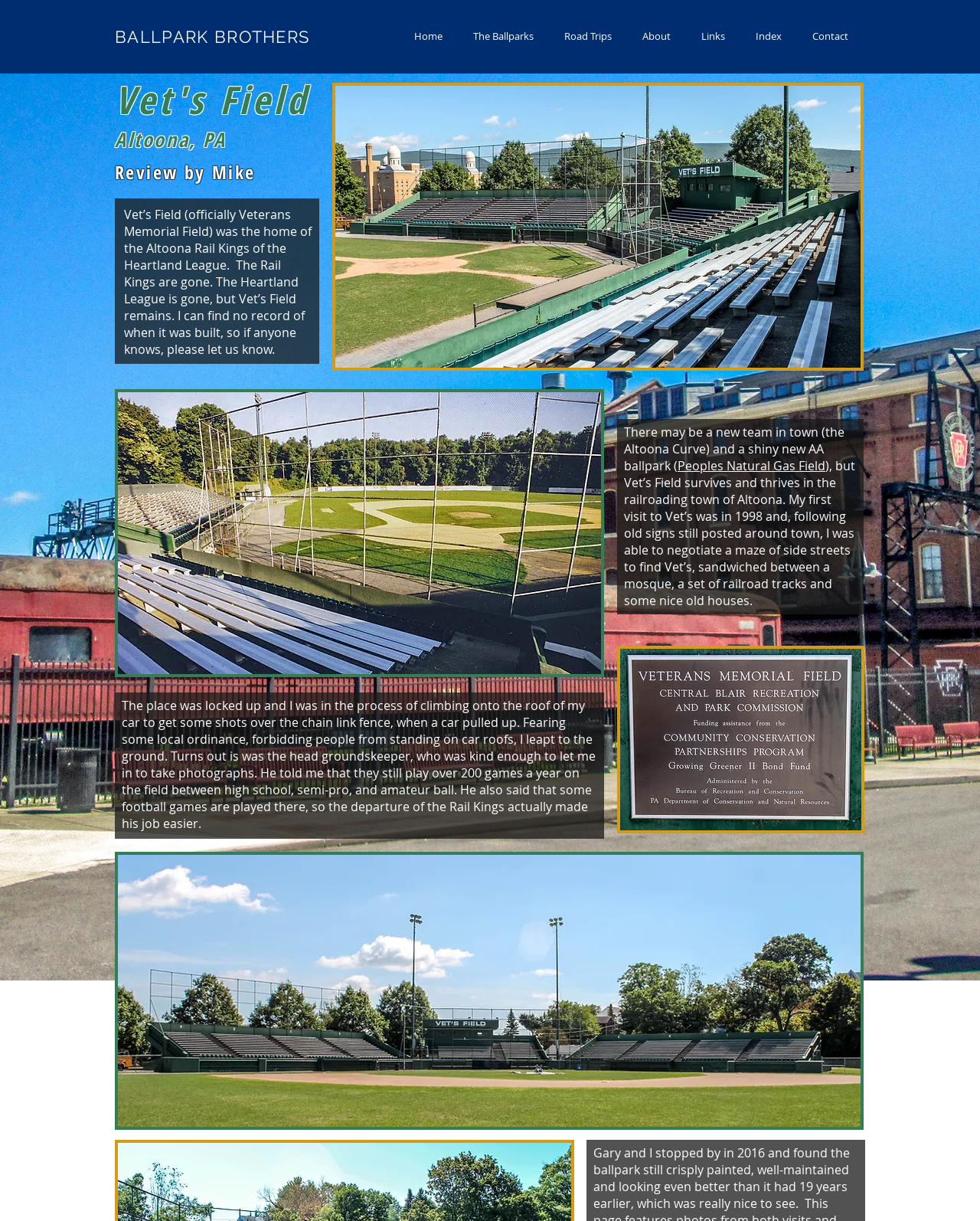What is the name of the new ballpark in town?
Can you give a detailed and elaborate answer to the question?

The name of the new ballpark in town is mentioned in the link 'Peoples Natural Gas Field' which is part of the static text 'There may be a new team in town (the Altoona Curve) and a shiny new AA ballpark ('